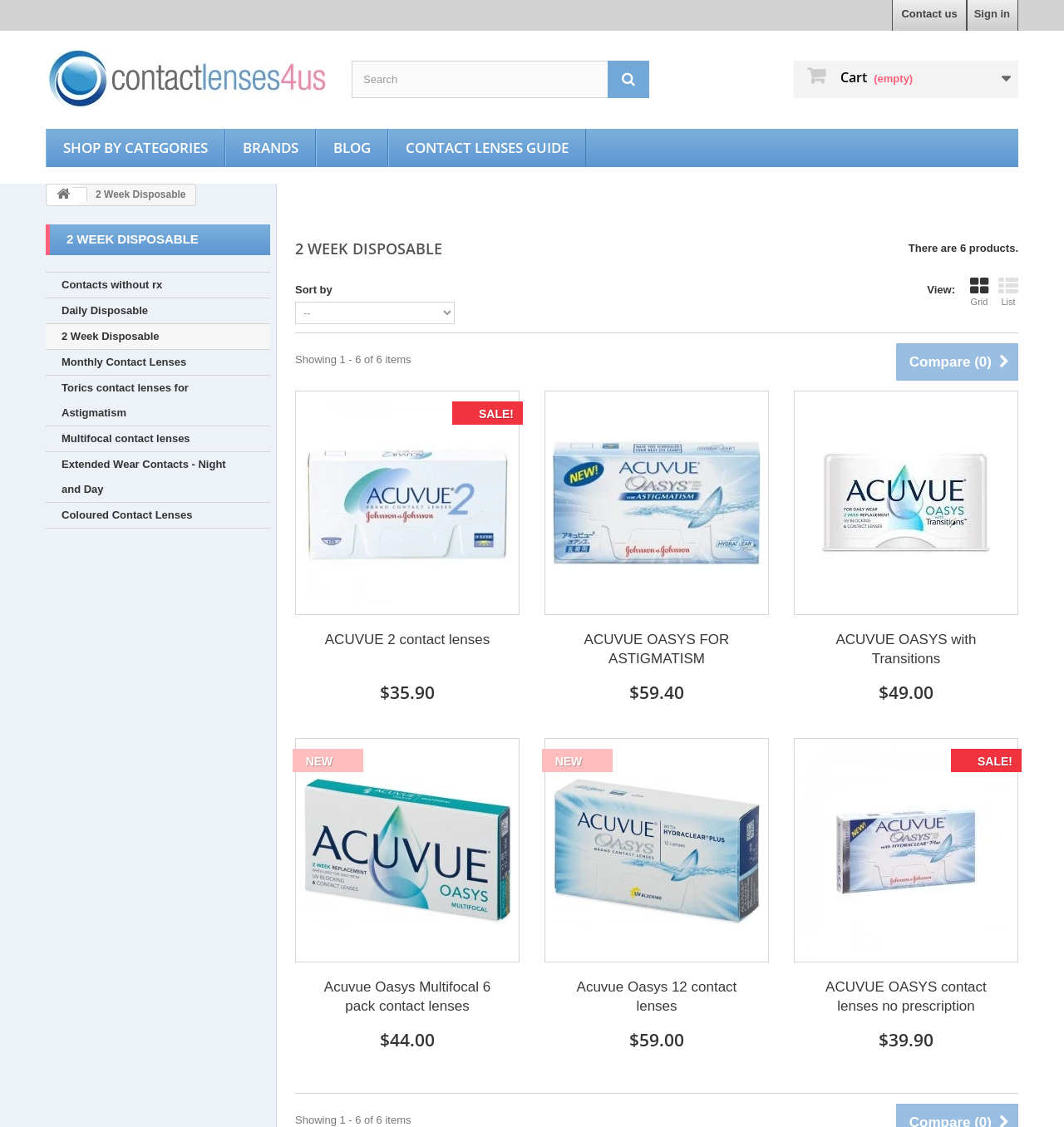Provide the bounding box coordinates for the area that should be clicked to complete the instruction: "Search for contact lenses".

[0.33, 0.054, 0.61, 0.087]